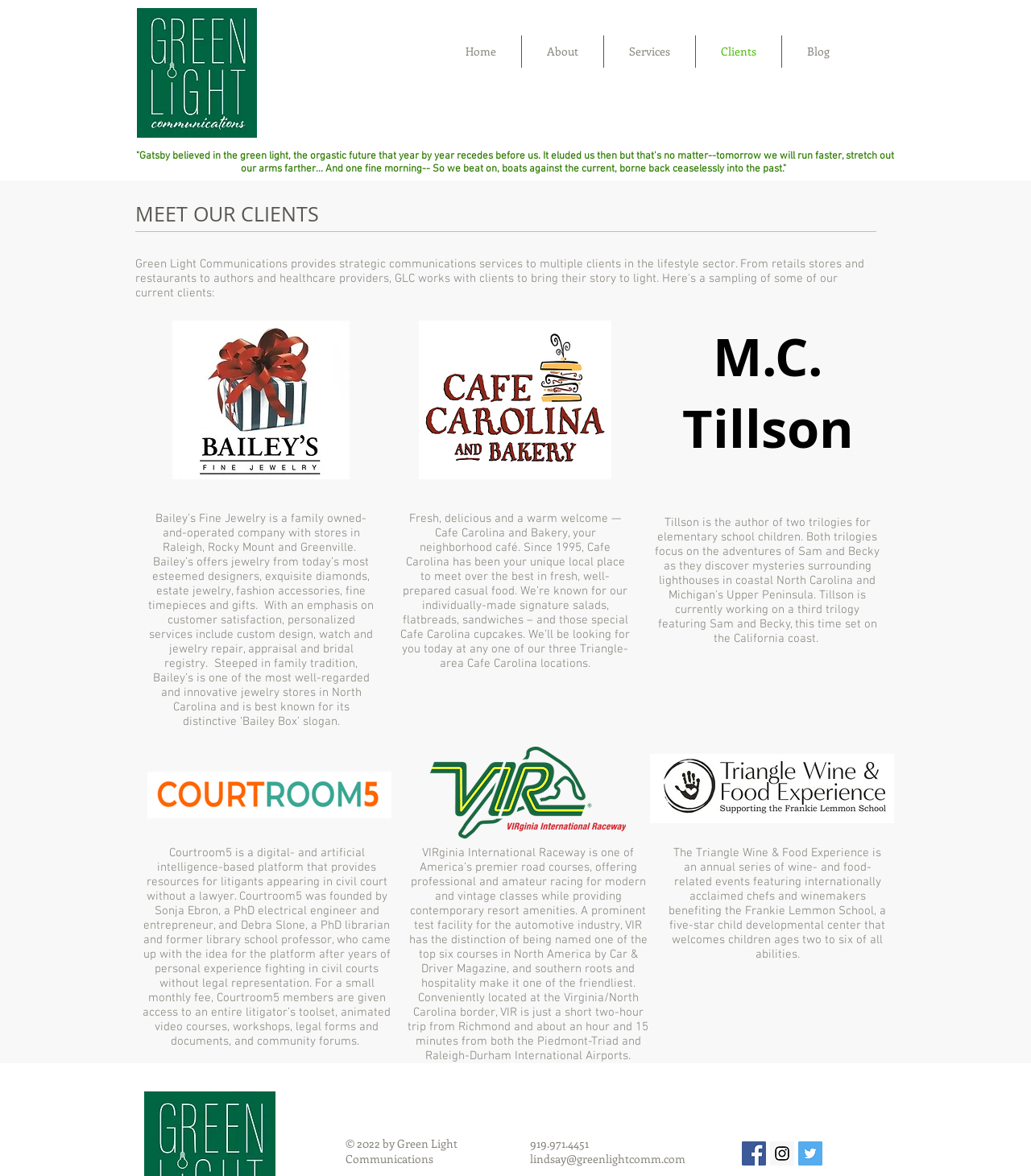Using floating point numbers between 0 and 1, provide the bounding box coordinates in the format (top-left x, top-left y, bottom-right x, bottom-right y). Locate the UI element described here: aria-label="Twitter Social Icon"

[0.774, 0.971, 0.798, 0.991]